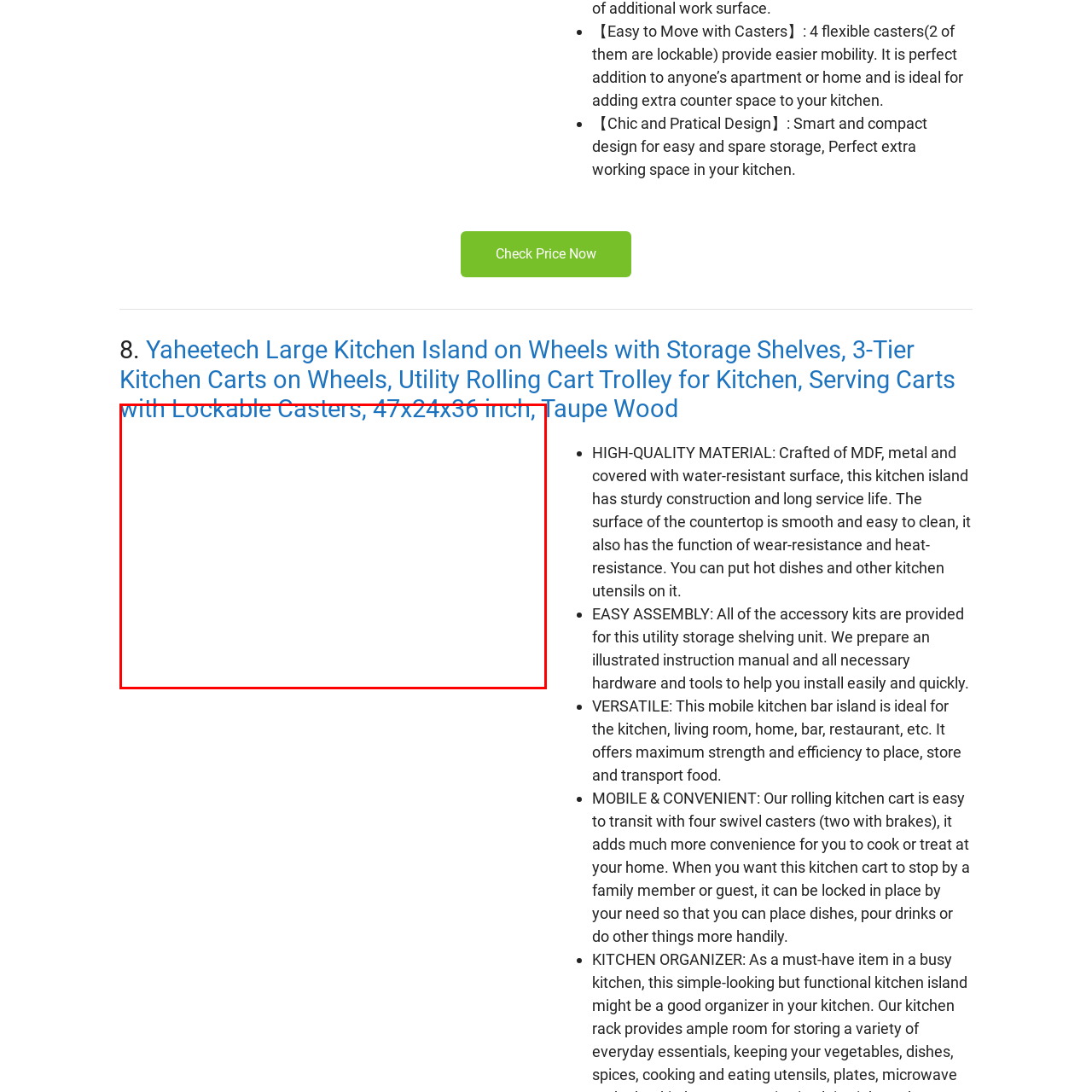View the image surrounded by the red border, In how many rooms can the kitchen island be used?
 Answer using a single word or phrase.

three